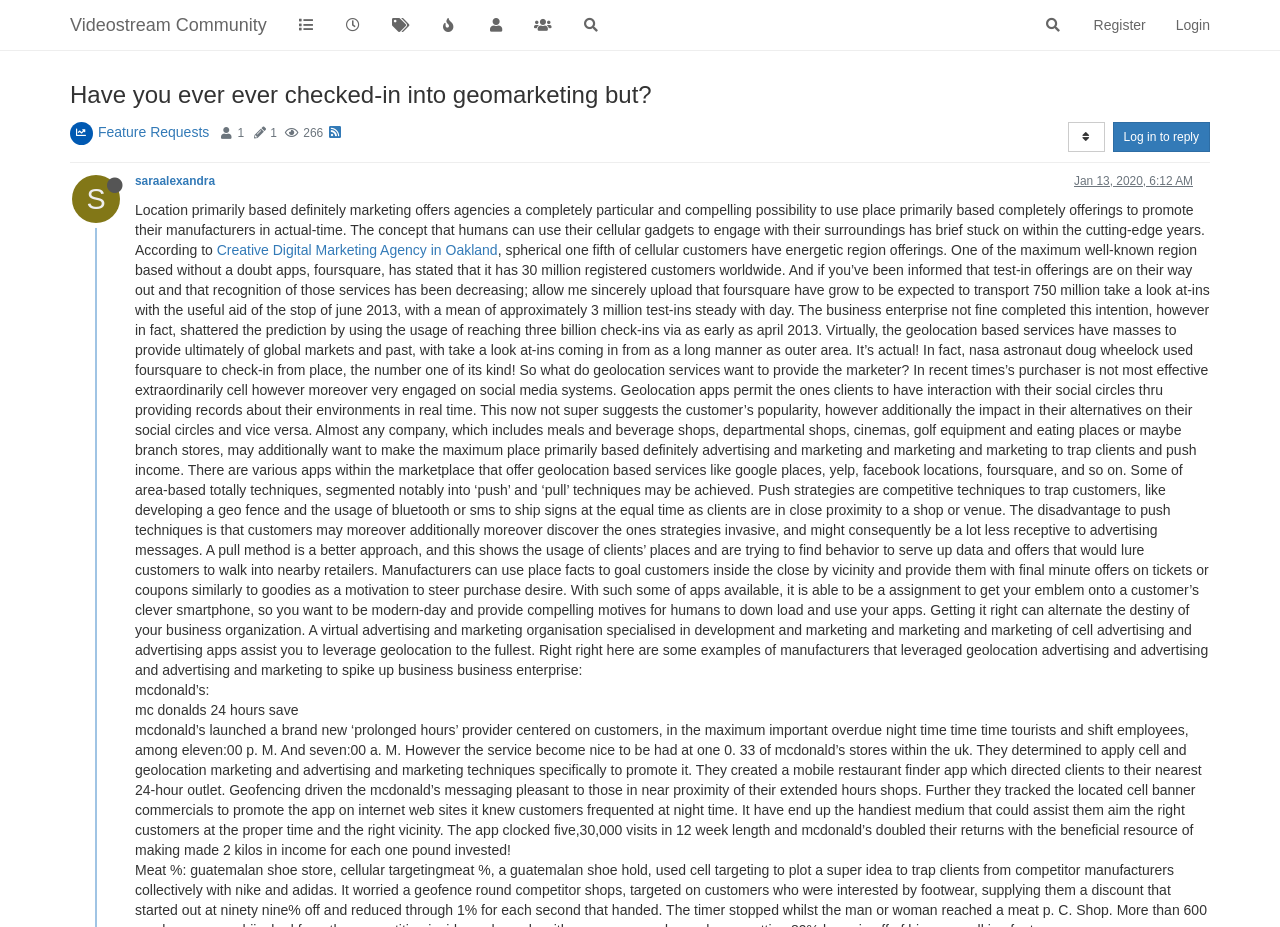Please identify the bounding box coordinates of the element I need to click to follow this instruction: "Search for something".

[0.791, 0.004, 0.854, 0.05]